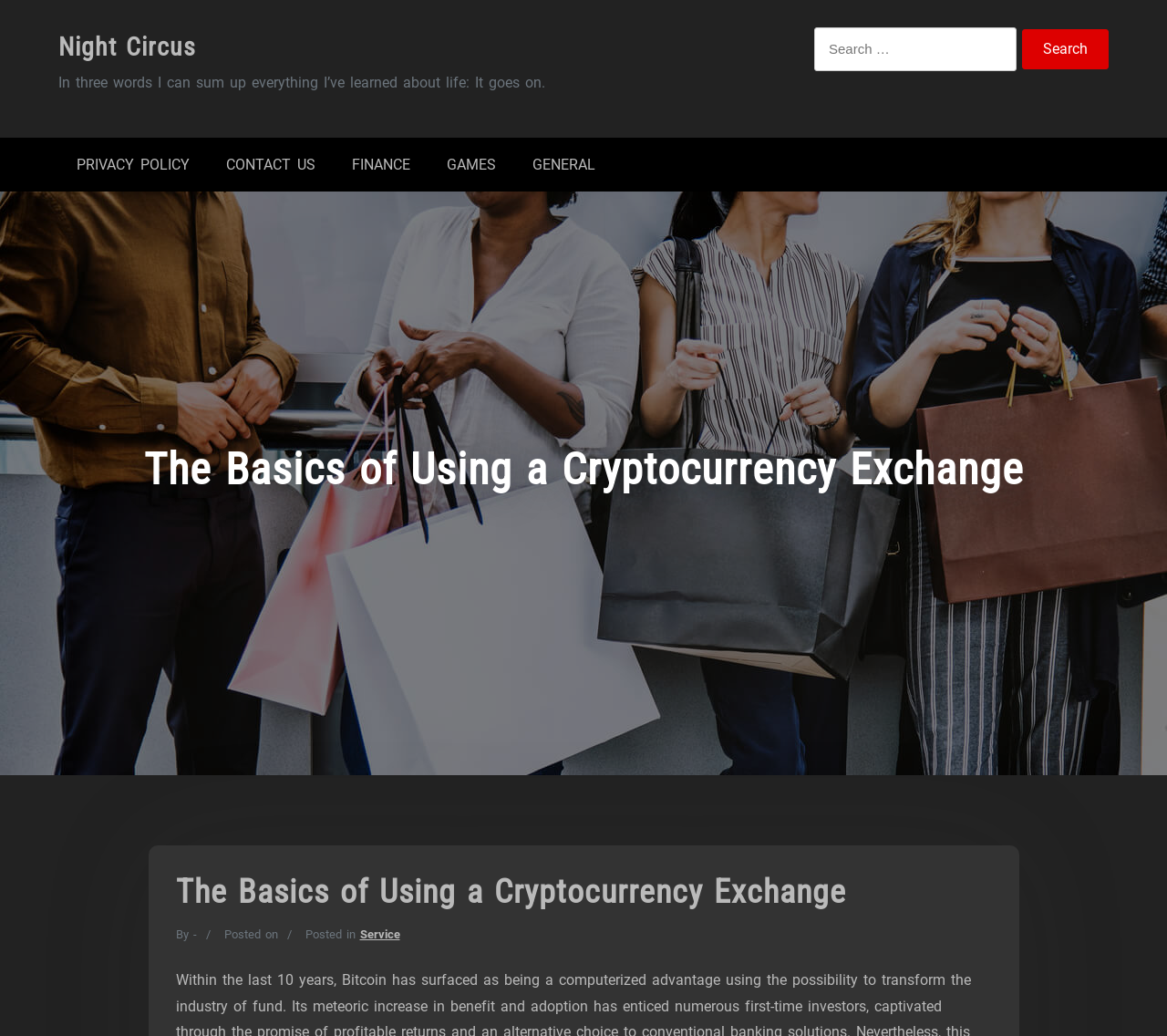Using floating point numbers between 0 and 1, provide the bounding box coordinates in the format (top-left x, top-left y, bottom-right x, bottom-right y). Locate the UI element described here: Contact Us

[0.178, 0.133, 0.286, 0.185]